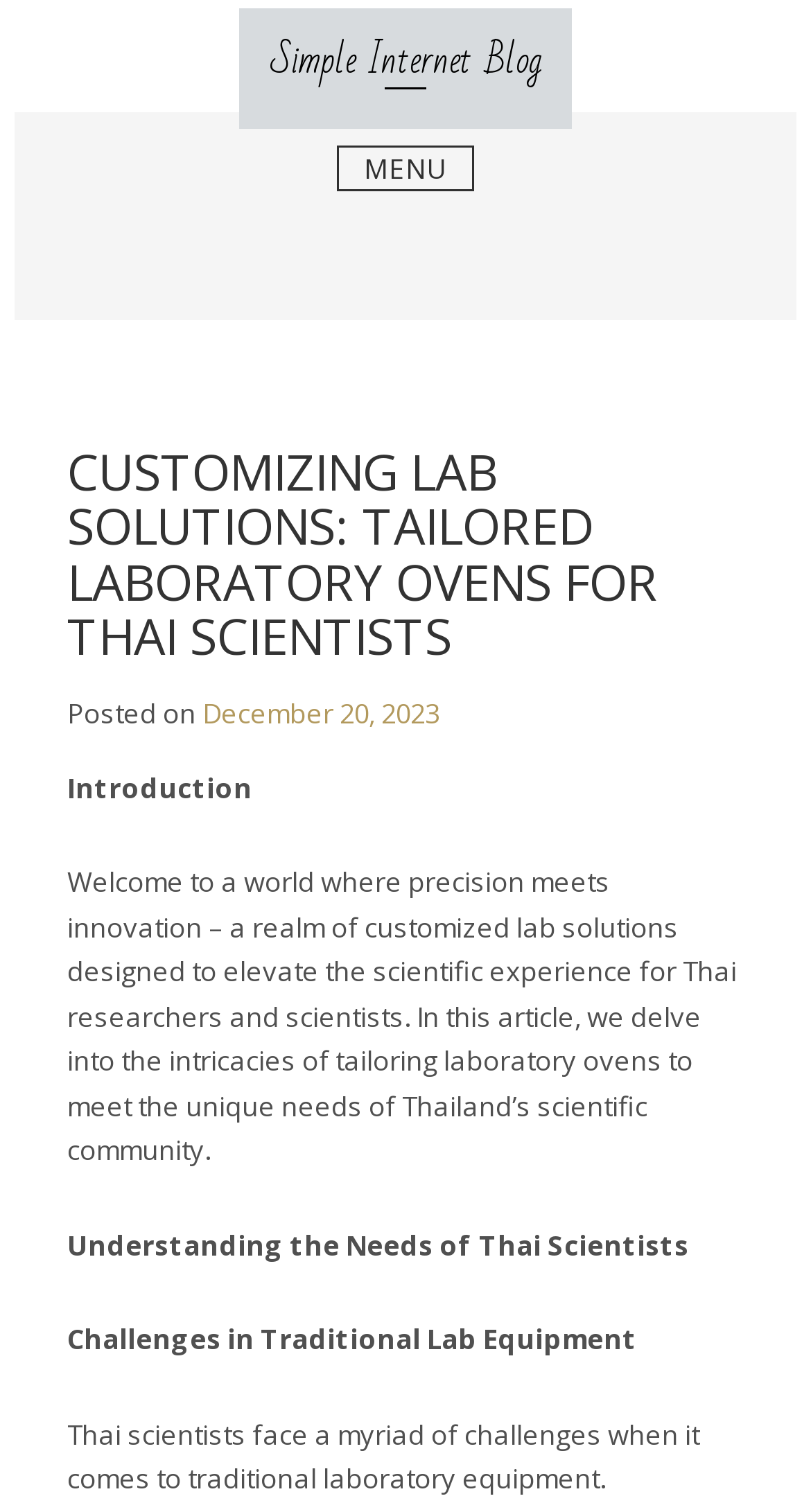Find the UI element described as: "December 20, 2023December 20, 2023" and predict its bounding box coordinates. Ensure the coordinates are four float numbers between 0 and 1, [left, top, right, bottom].

[0.249, 0.46, 0.542, 0.485]